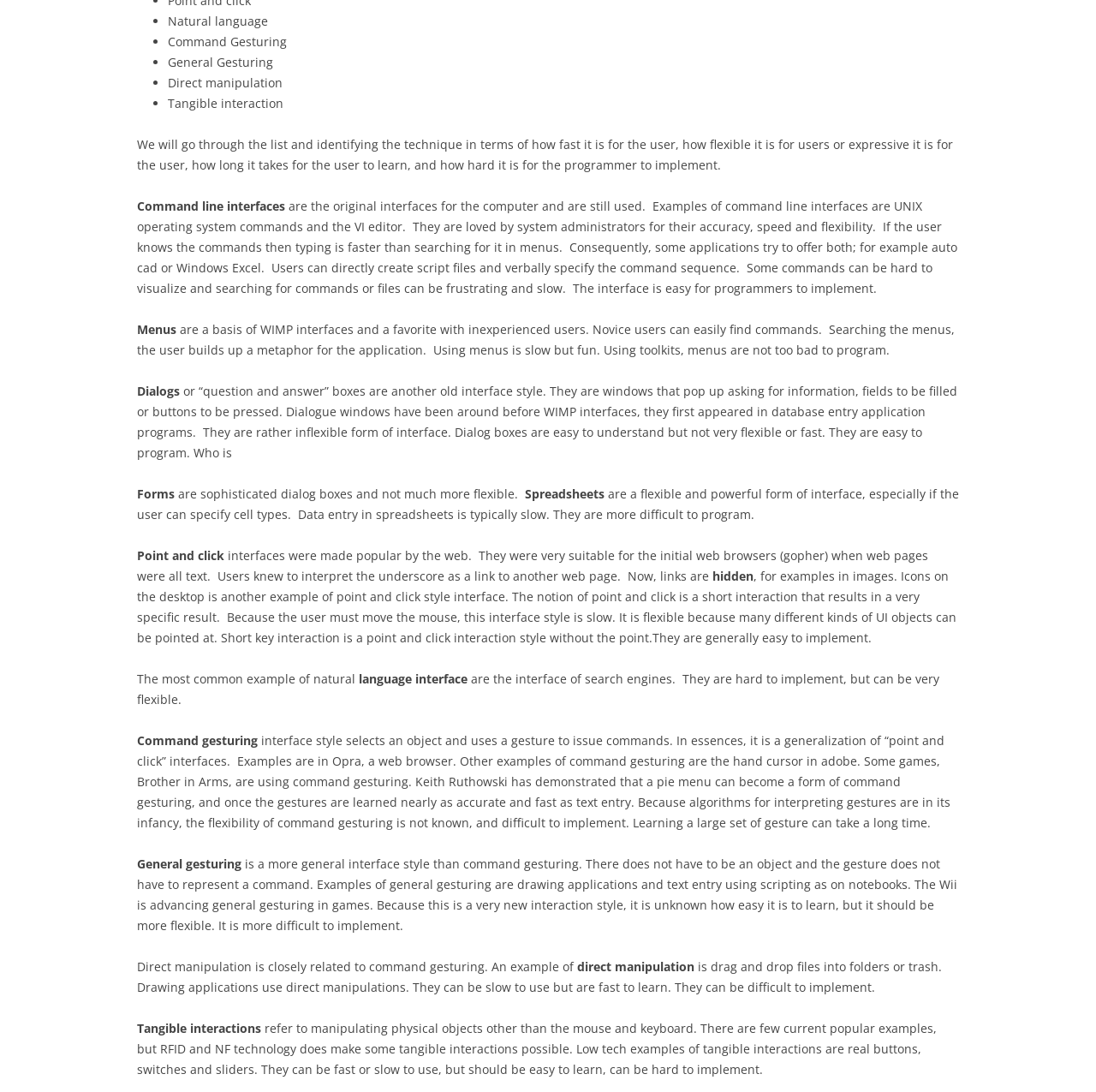Identify the bounding box coordinates for the UI element described as follows: Offline Implementation. Use the format (top-left x, top-left y, bottom-right x, bottom-right y) and ensure all values are floating point numbers between 0 and 1.

[0.407, 0.263, 0.563, 0.295]